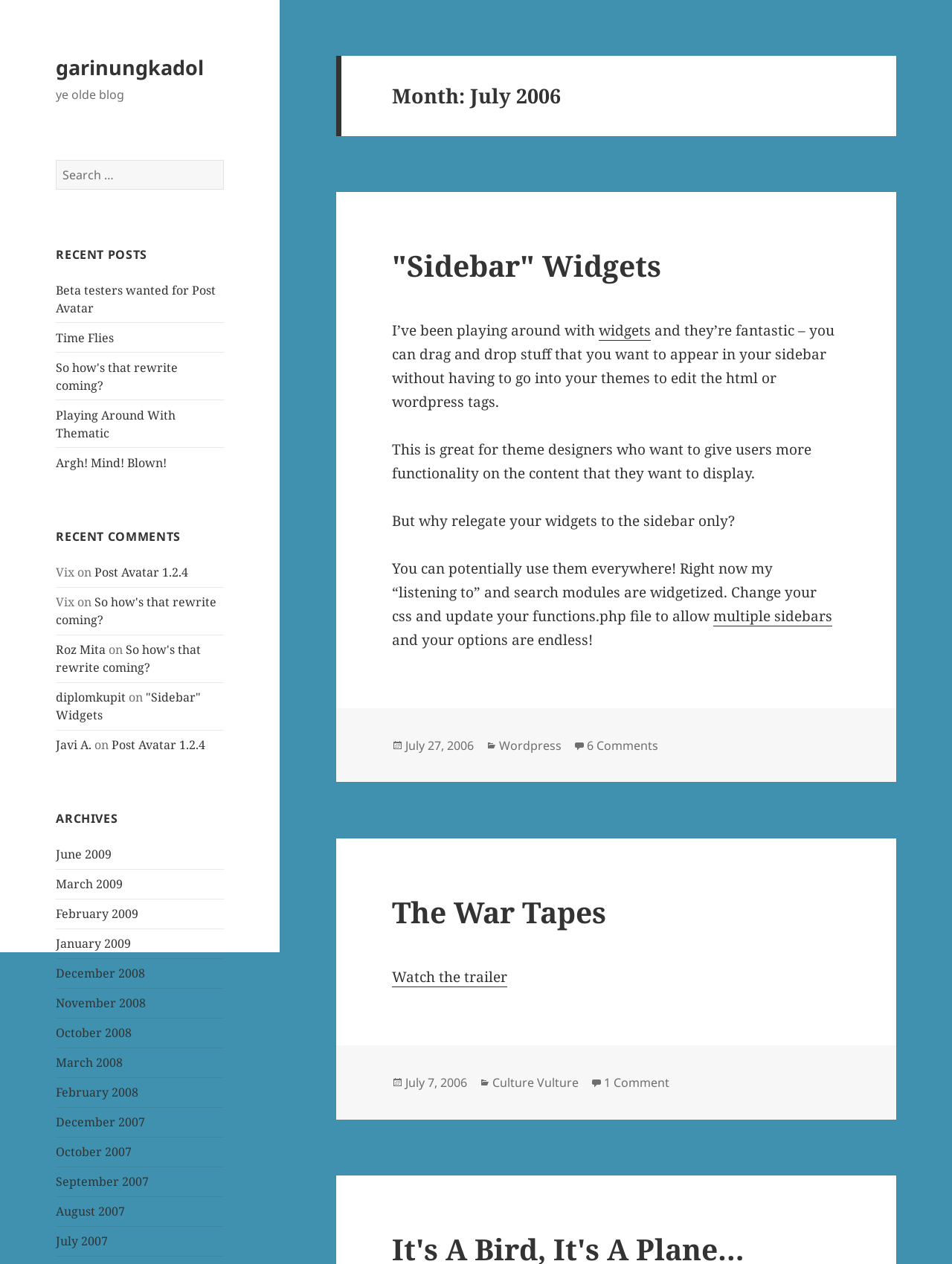Give a one-word or short-phrase answer to the following question: 
What is the category of the second article?

Culture Vulture